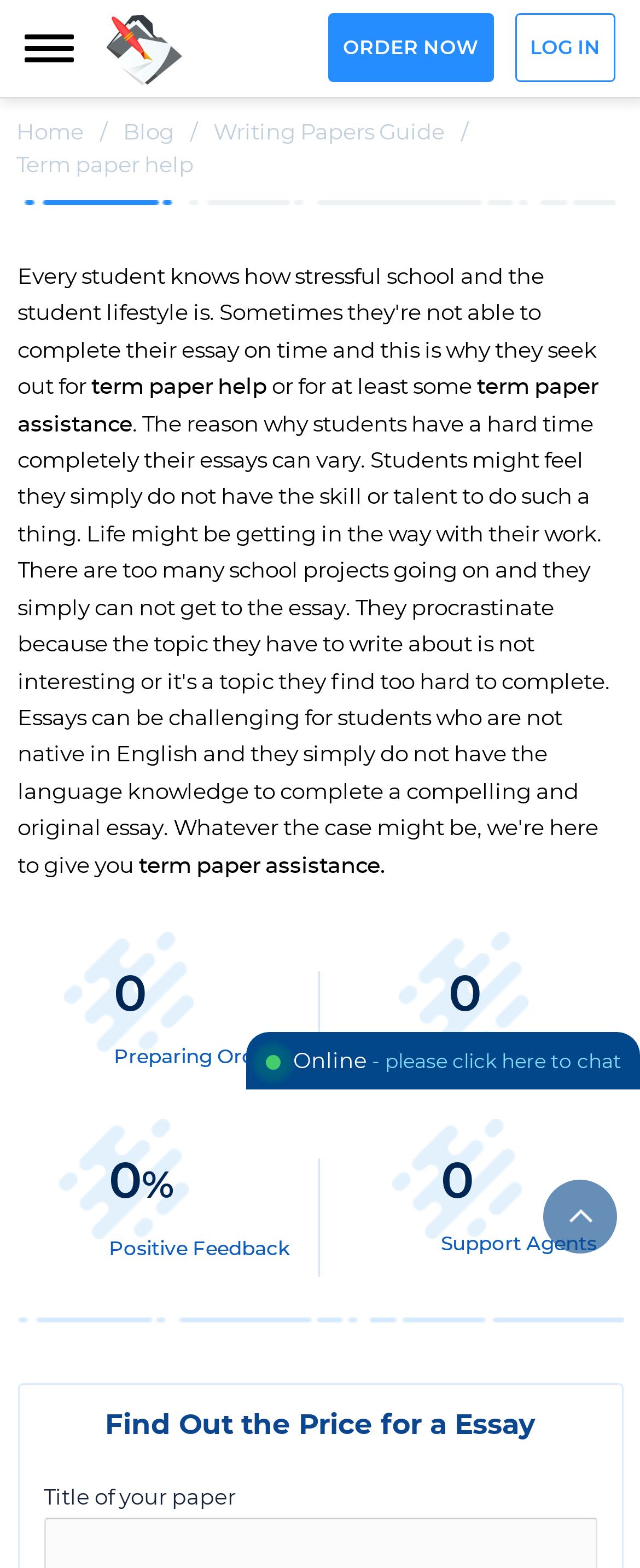Please find the bounding box coordinates for the clickable element needed to perform this instruction: "Visit the 'Home' page".

[0.026, 0.077, 0.131, 0.092]